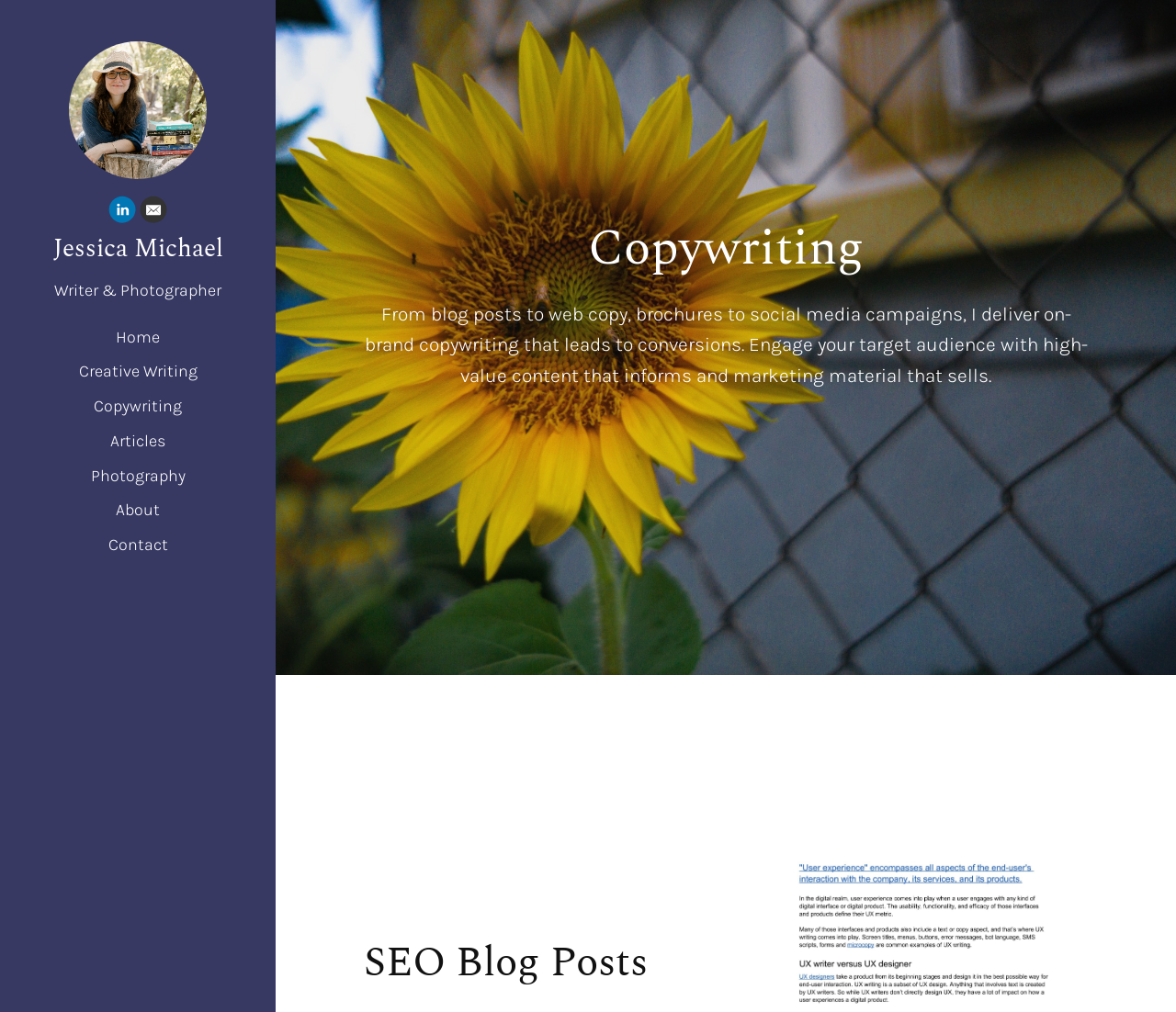Determine the bounding box coordinates of the element's region needed to click to follow the instruction: "Explore Jessica Michael's photography portfolio". Provide these coordinates as four float numbers between 0 and 1, formatted as [left, top, right, bottom].

[0.028, 0.453, 0.206, 0.487]